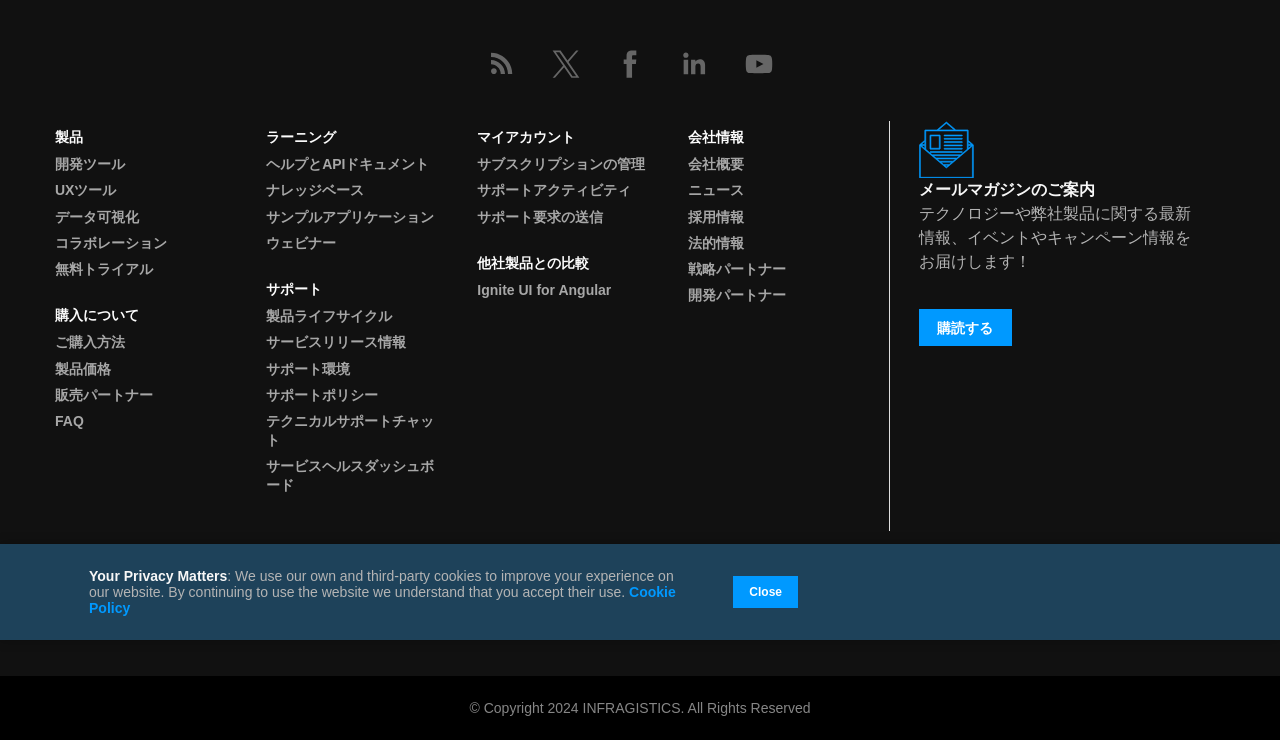Using the description: "採用情報", identify the bounding box of the corresponding UI element in the screenshot.

[0.538, 0.271, 0.671, 0.306]